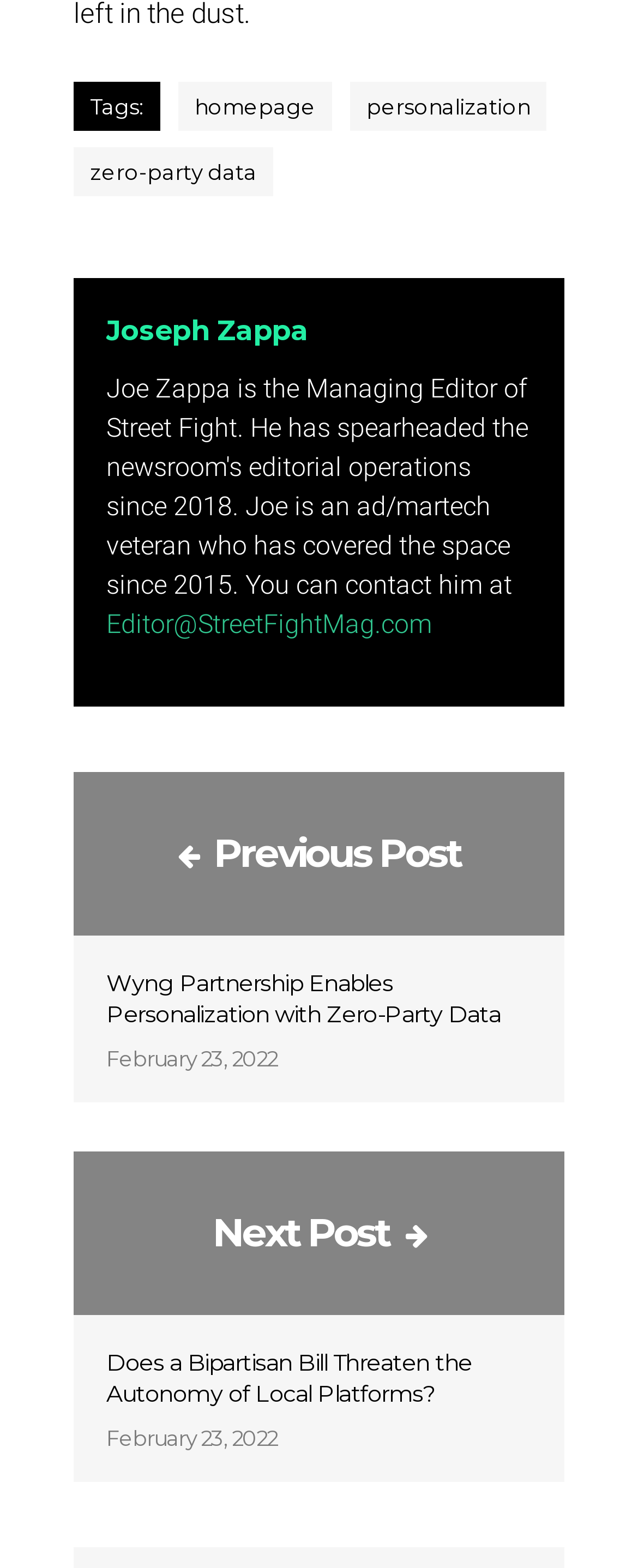Determine the bounding box coordinates for the area that needs to be clicked to fulfill this task: "learn about zero-party data". The coordinates must be given as four float numbers between 0 and 1, i.e., [left, top, right, bottom].

[0.115, 0.094, 0.428, 0.125]